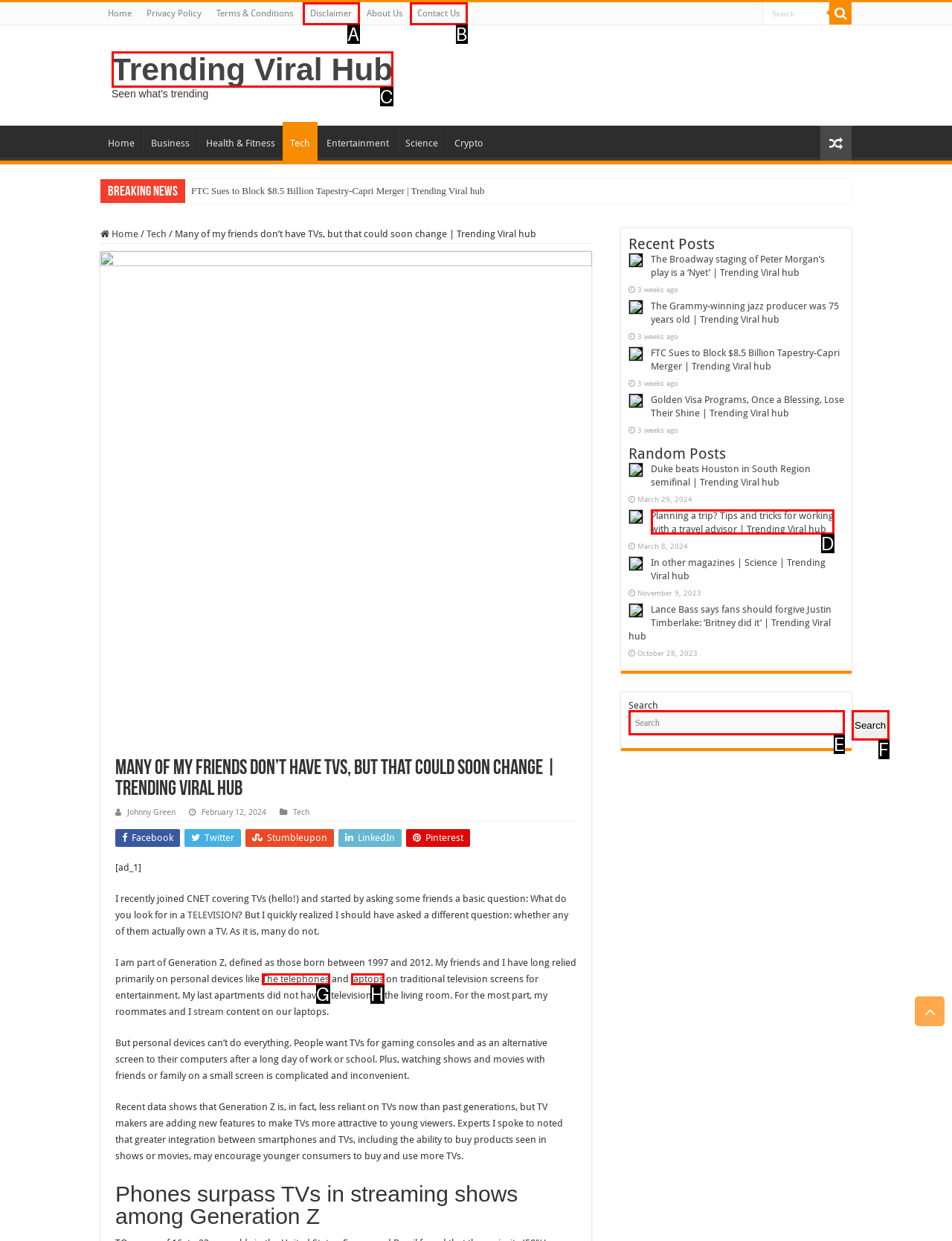Tell me which one HTML element best matches the description: The telephones
Answer with the option's letter from the given choices directly.

G